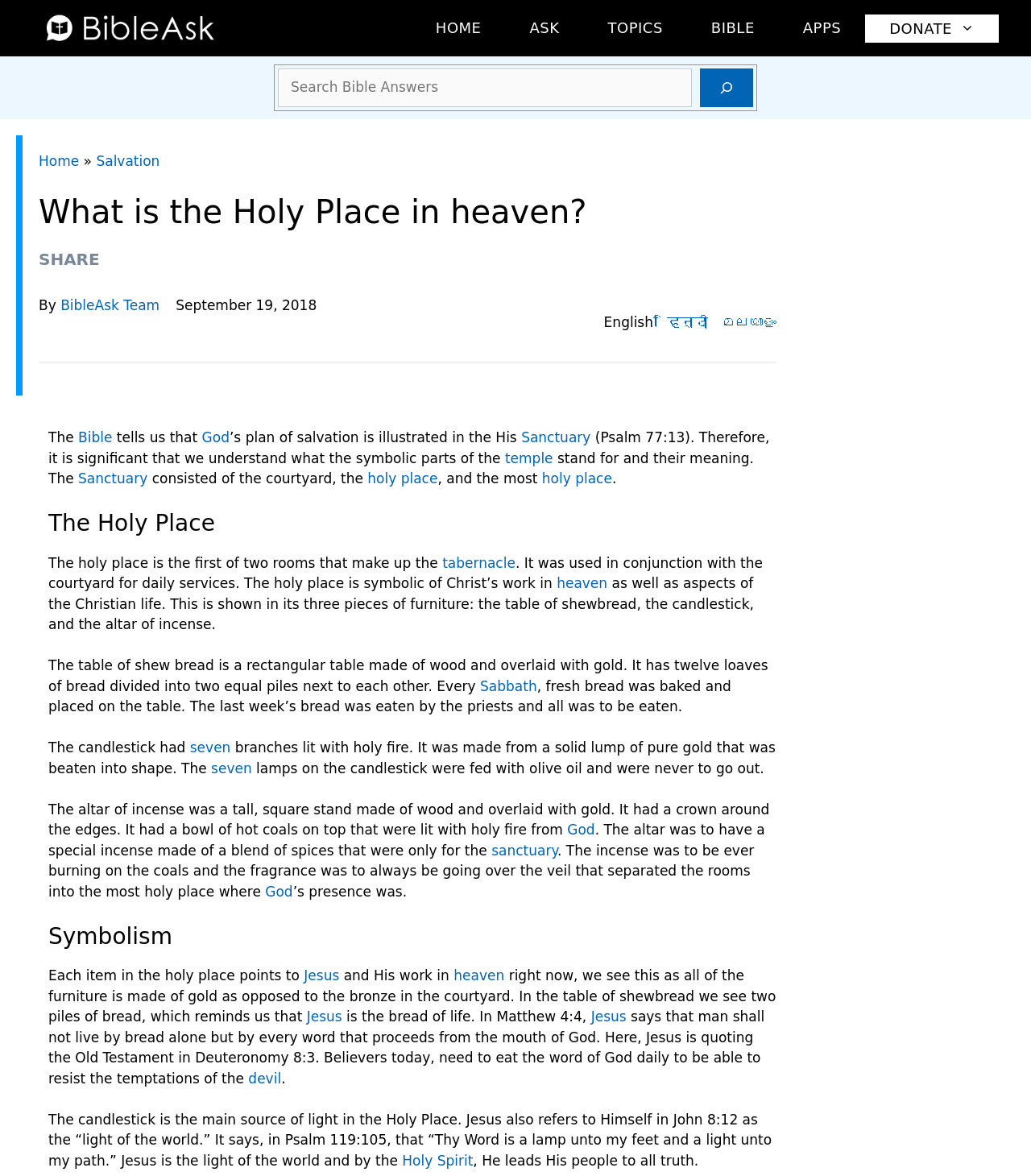Based on the image, provide a detailed and complete answer to the question: 
What is the relationship between the holy place and the courtyard?

The webpage explains that the holy place is used in conjunction with the courtyard for daily services. This implies that the two areas are connected and work together to facilitate the daily services.